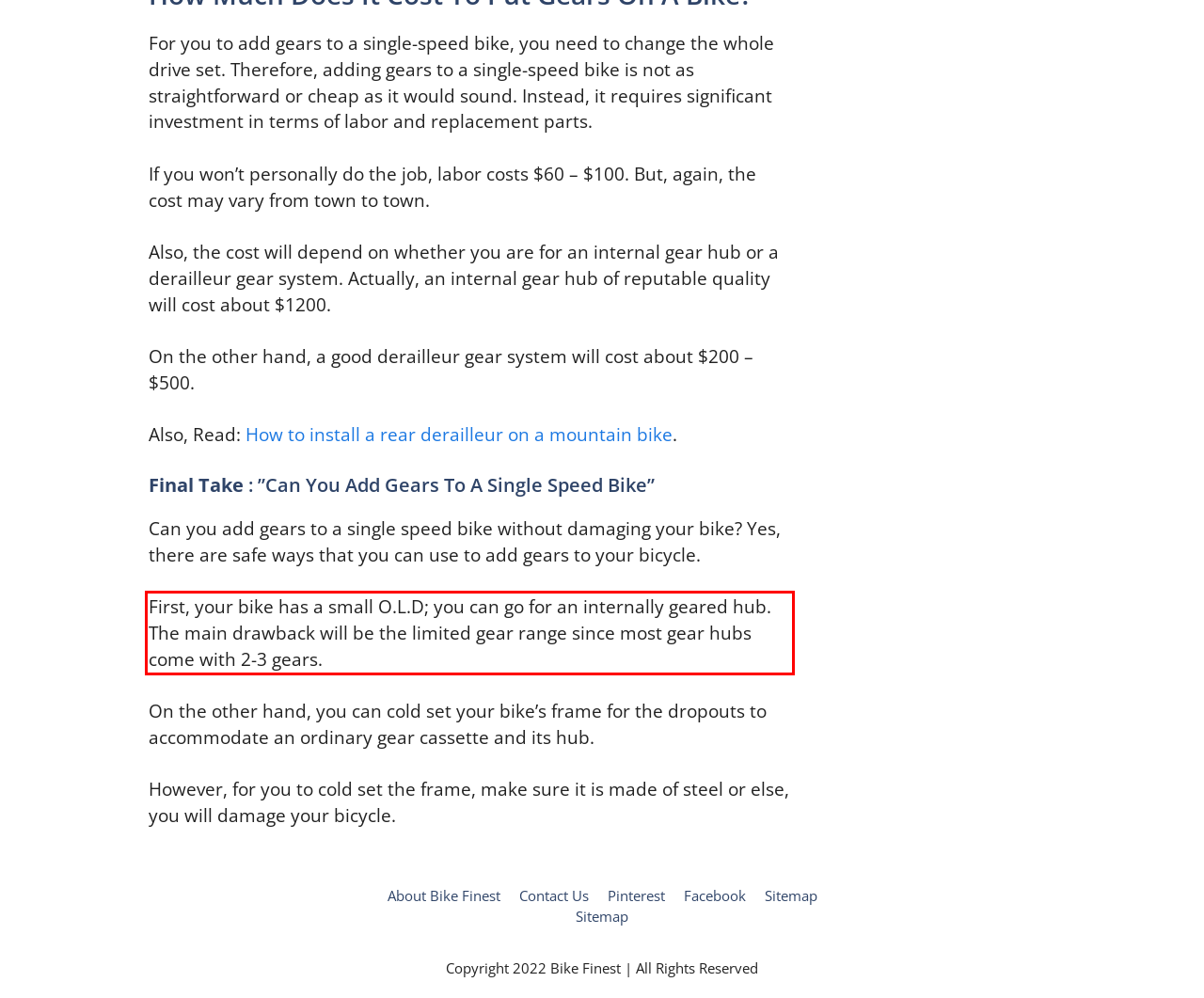Using the provided screenshot, read and generate the text content within the red-bordered area.

First, your bike has a small O.L.D; you can go for an internally geared hub. The main drawback will be the limited gear range since most gear hubs come with 2-3 gears.